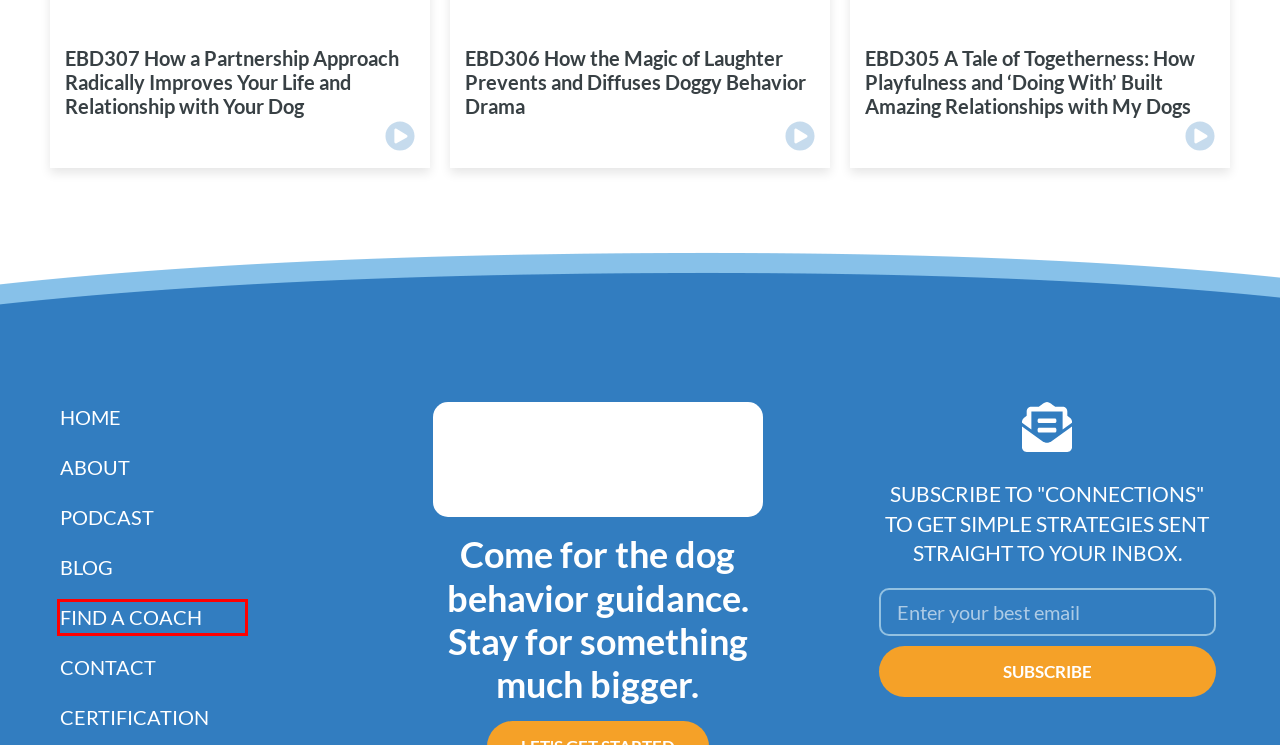You are given a screenshot depicting a webpage with a red bounding box around a UI element. Select the description that best corresponds to the new webpage after clicking the selected element. Here are the choices:
A. Blog - Dancing Hearts
B. Dog Parenting and Behavior - Dancing Hearts Dog Academy
C. About - Dancing Hearts
D. EBD121 First-time Dog Mom with Reactive Dog Turns Their Life Around! - Dancing Hearts
E. Terms Of Use - Dancing Hearts
F. Contact - Dancing Hearts
G. Find A Coach - Dancing Hearts
H. Partnership Certification - Dancing Hearts

G